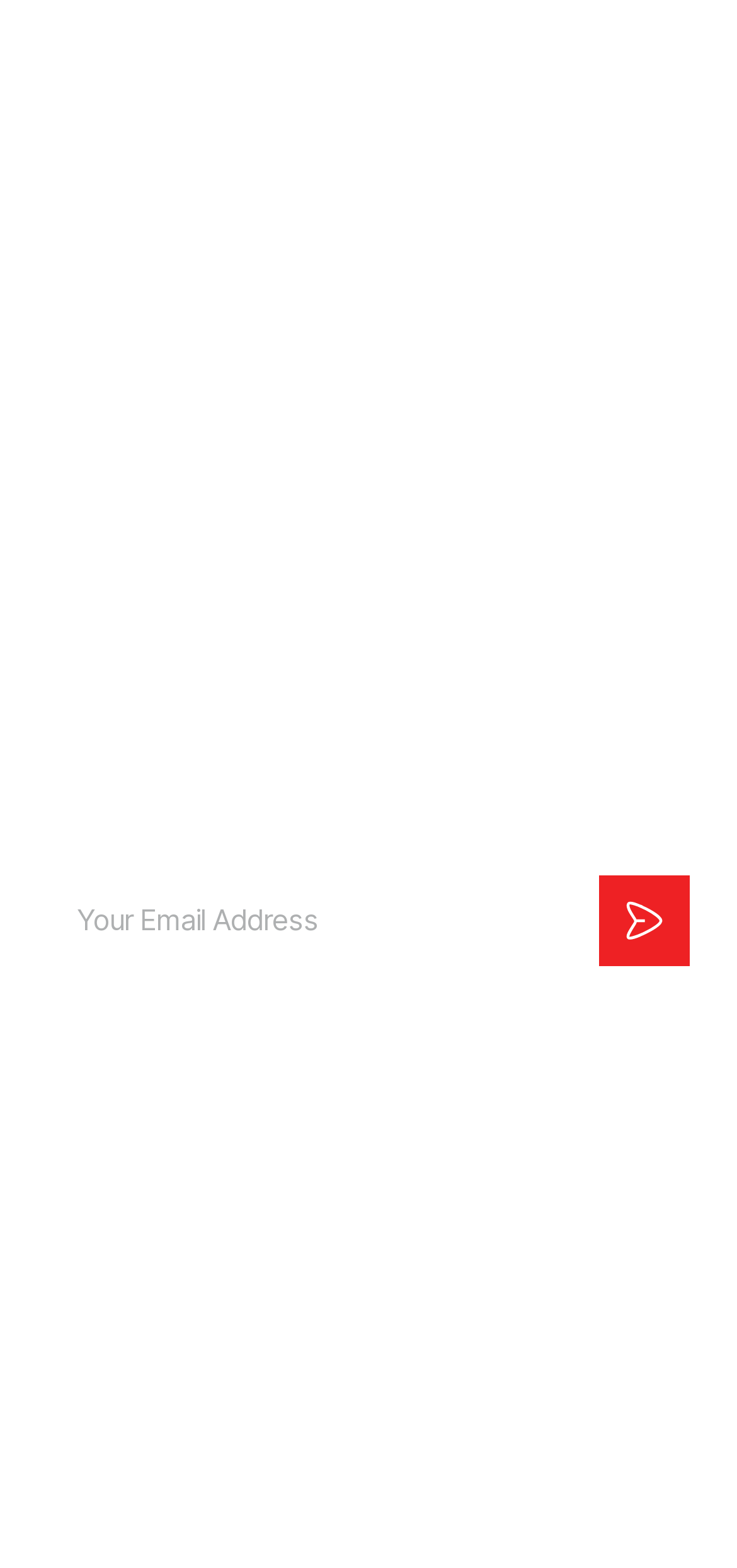Find the bounding box coordinates of the area to click in order to follow the instruction: "Sign up for the Mountain Times Newsletter".

[0.063, 0.558, 0.937, 0.616]